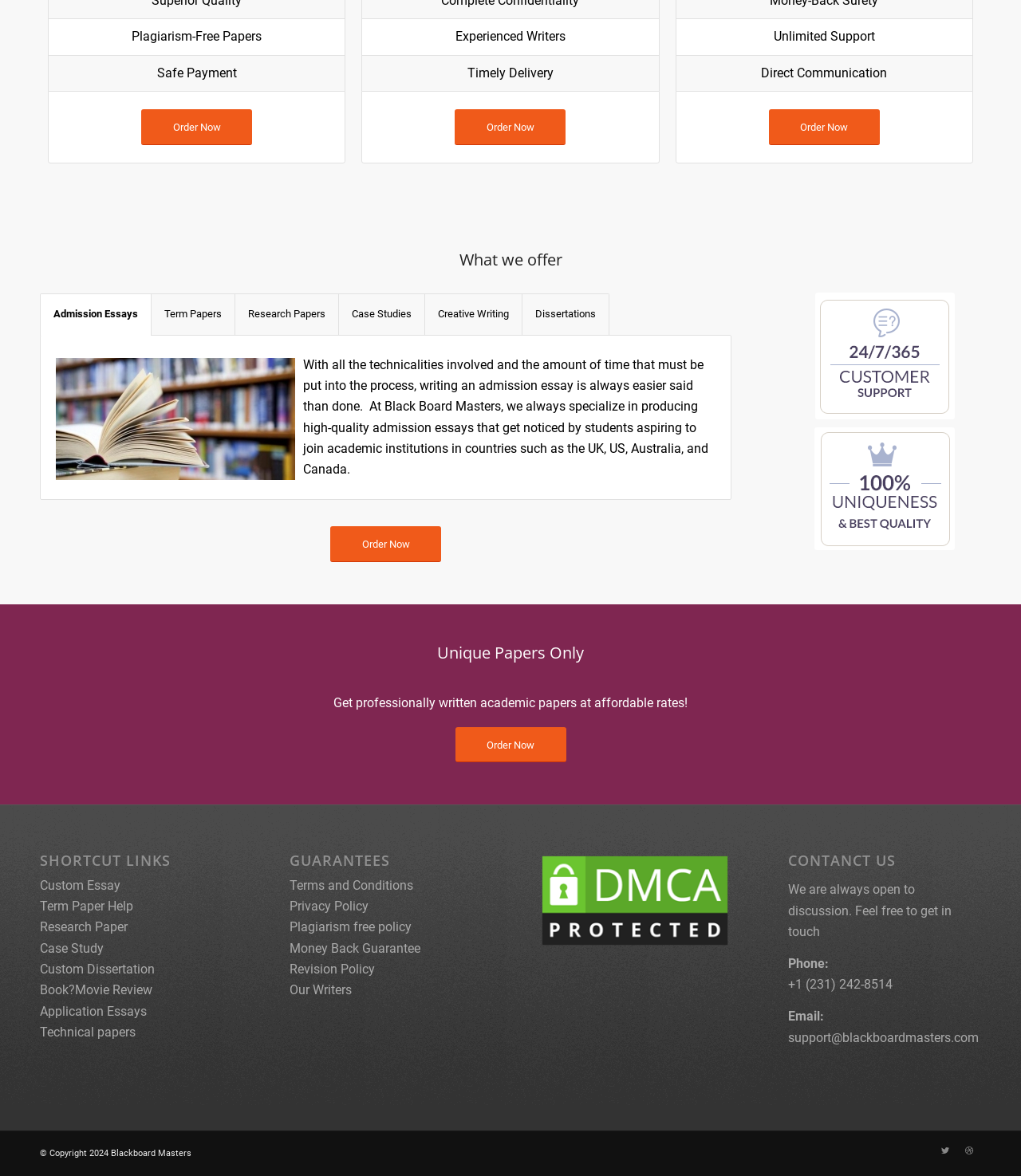How many types of papers can be ordered?
Please answer the question as detailed as possible.

The webpage has a tab list with 7 tabs, each representing a different type of paper that can be ordered, including Admission Essays, Term Papers, Research Papers, Case Studies, Creative Writing, Dissertations, and more.